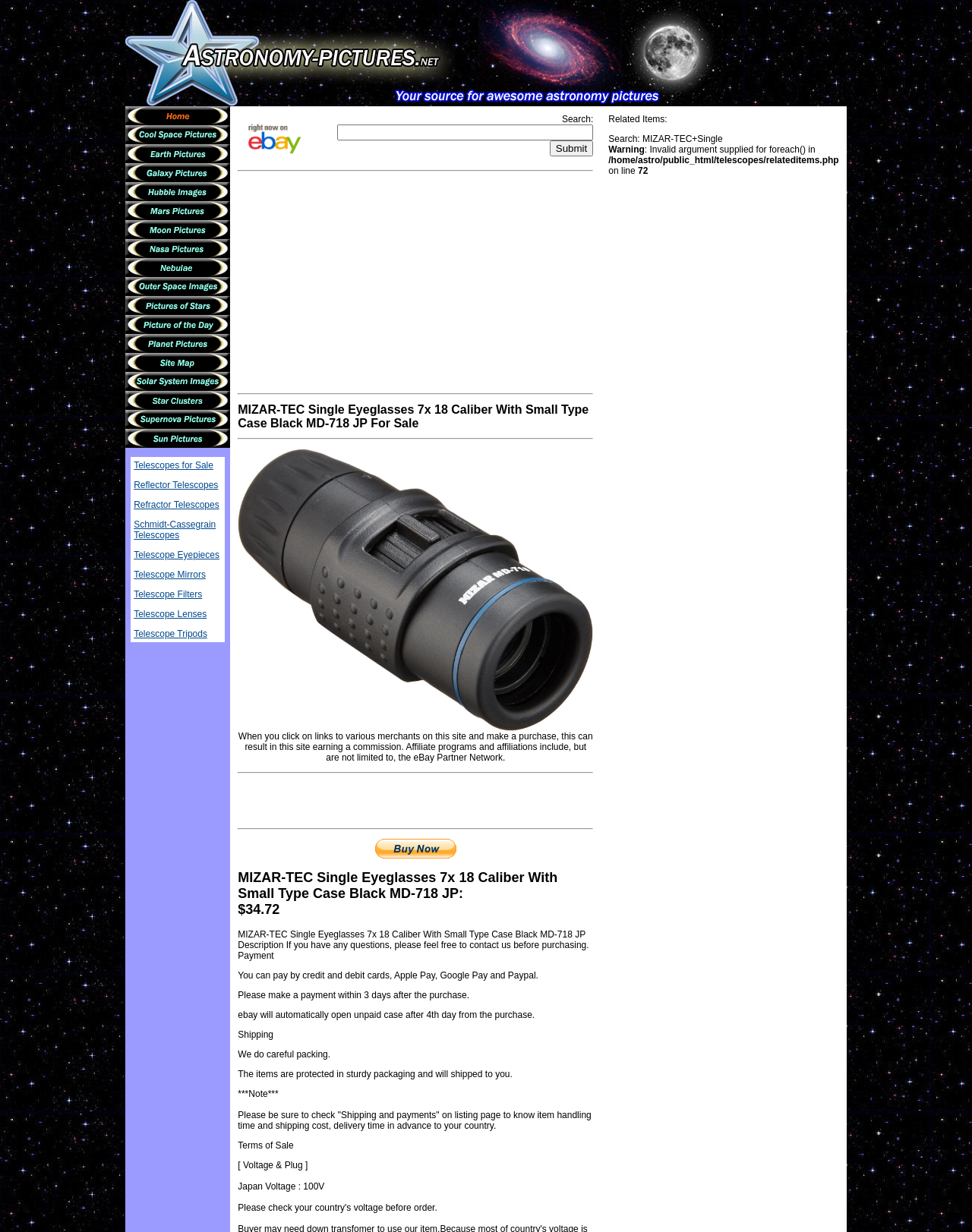Identify the bounding box coordinates for the UI element described as: "parent_node: Telescopes for Sale".

[0.129, 0.311, 0.237, 0.319]